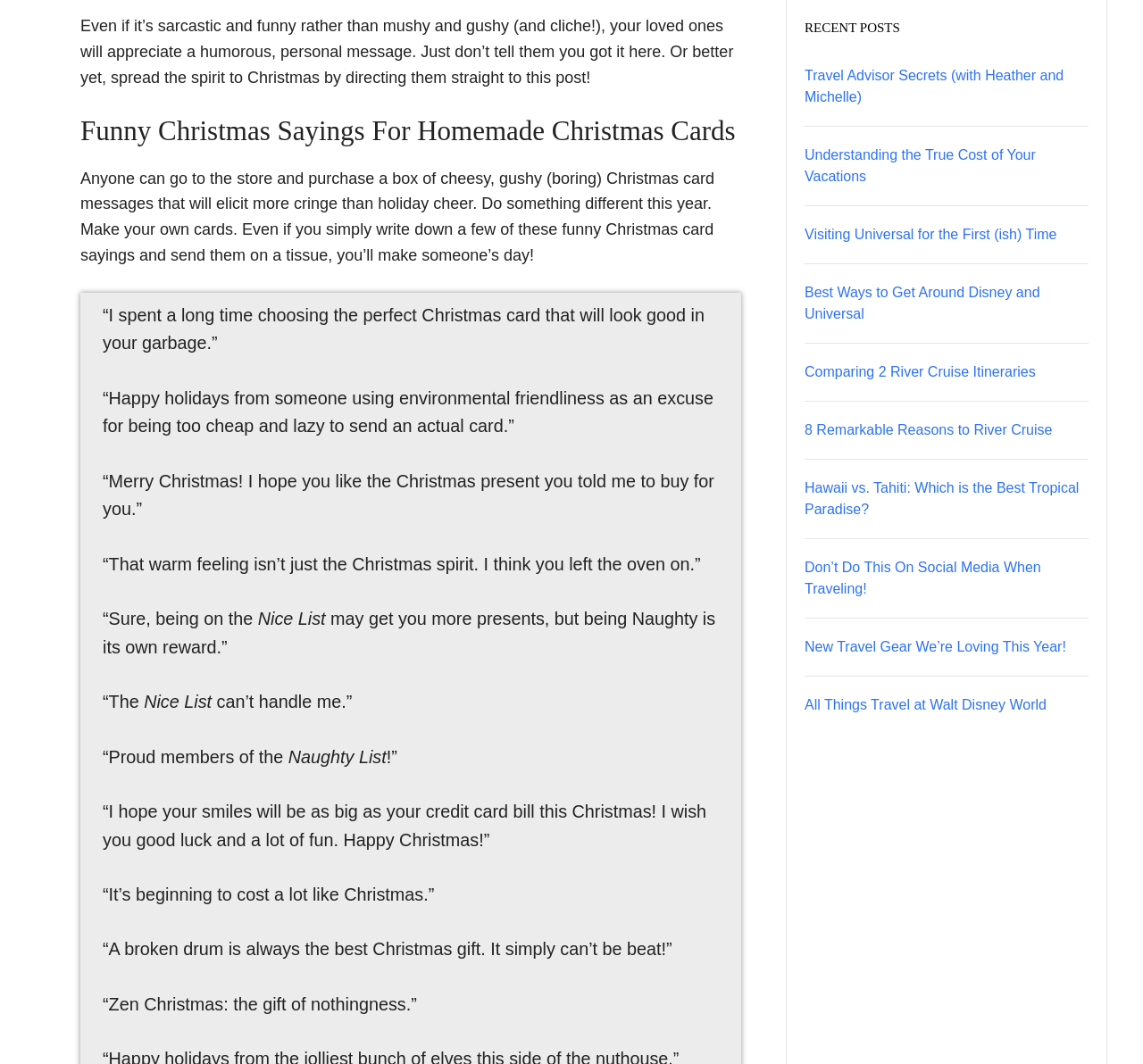Please give a succinct answer to the question in one word or phrase:
What is the title of the section on the right side of the webpage?

RECENT POSTS